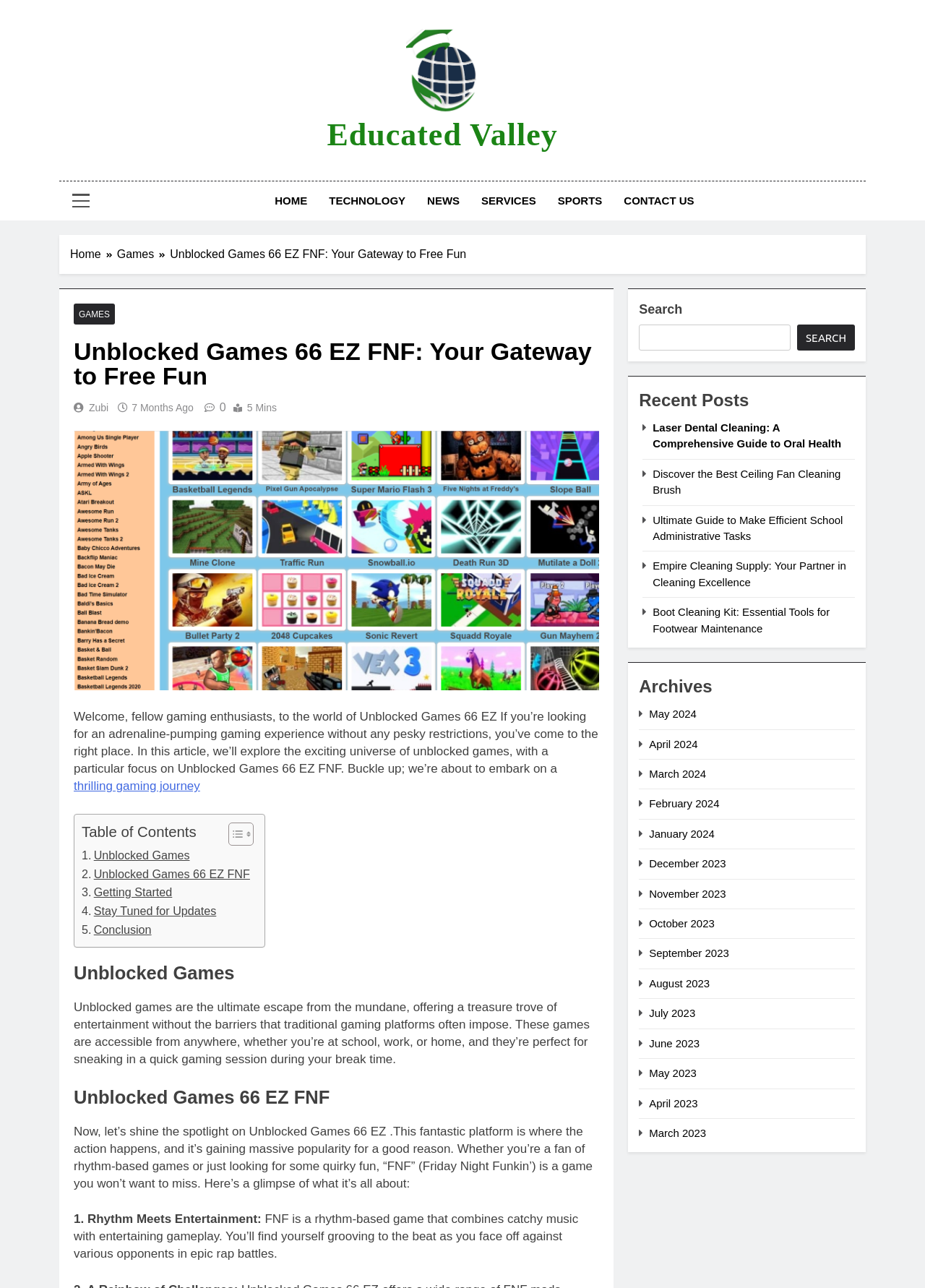What is the main theme of the article?
Carefully analyze the image and provide a thorough answer to the question.

The article is primarily focused on gaming, specifically on unblocked games and the Unblocked Games 66 EZ FNF platform. The content discusses the features and benefits of these games, making gaming the main theme of the article.